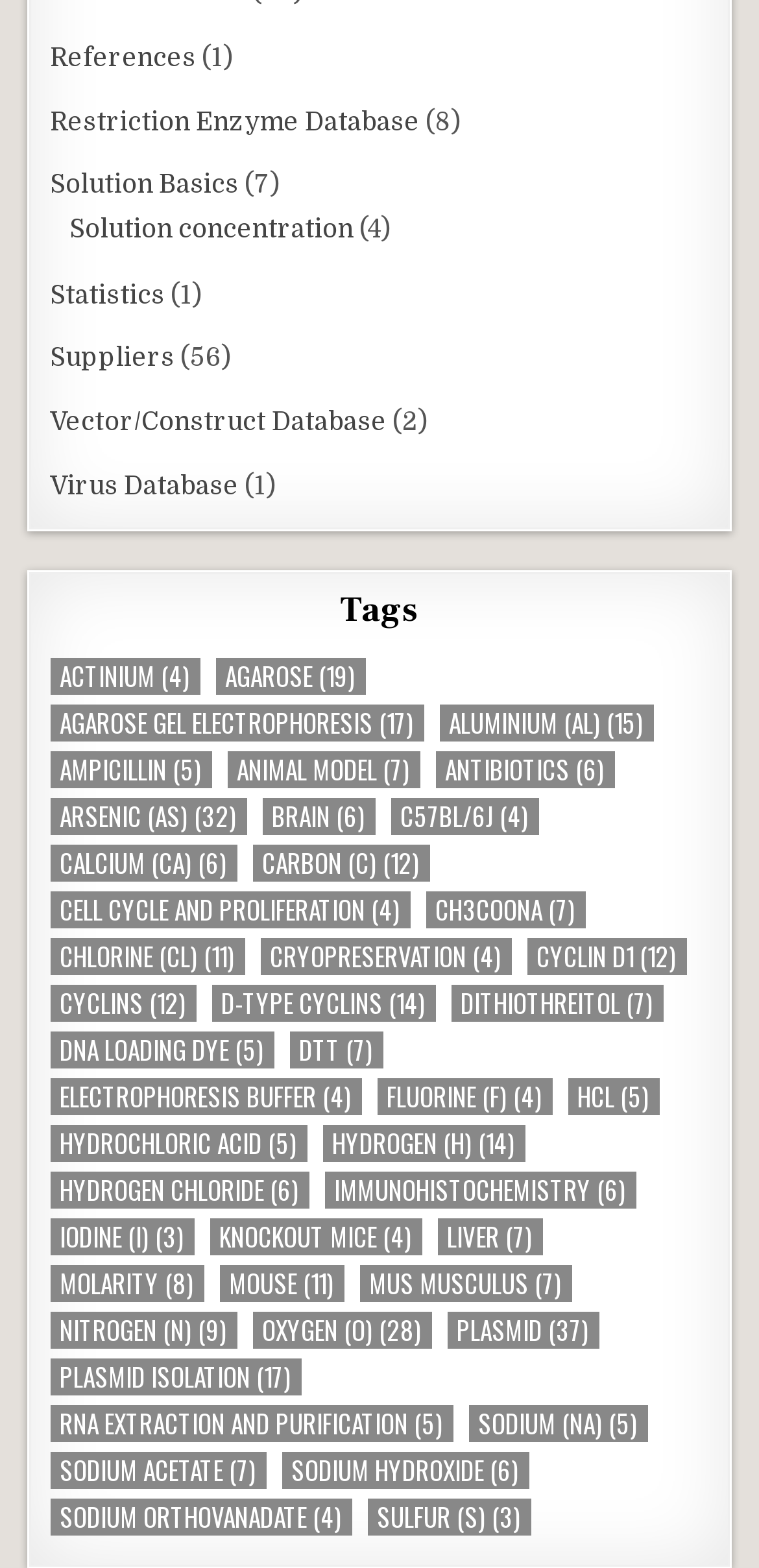Using the provided element description "Statistics", determine the bounding box coordinates of the UI element.

[0.066, 0.178, 0.217, 0.197]